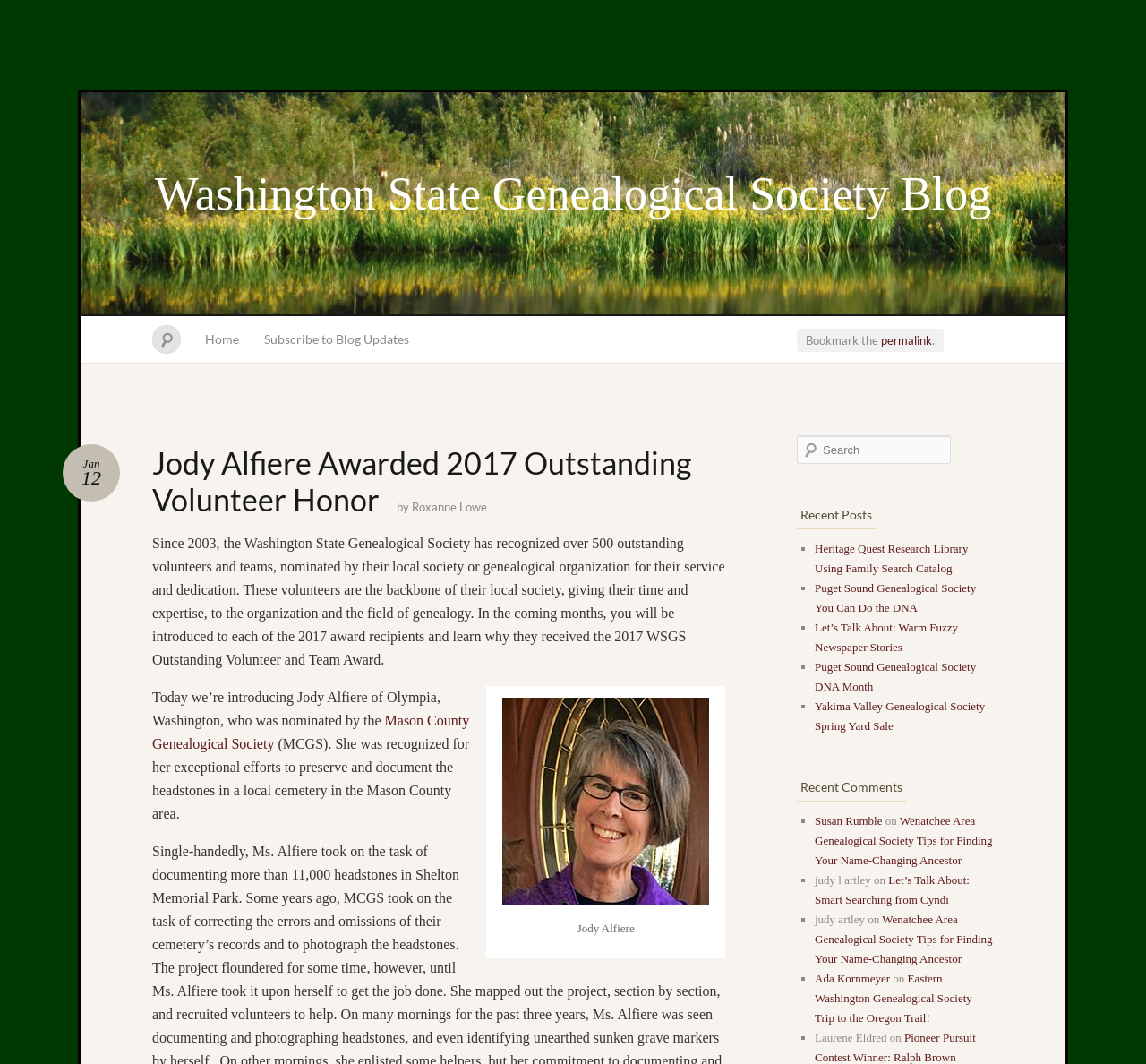Highlight the bounding box coordinates of the region I should click on to meet the following instruction: "Click on the 'Home' link".

[0.168, 0.307, 0.22, 0.331]